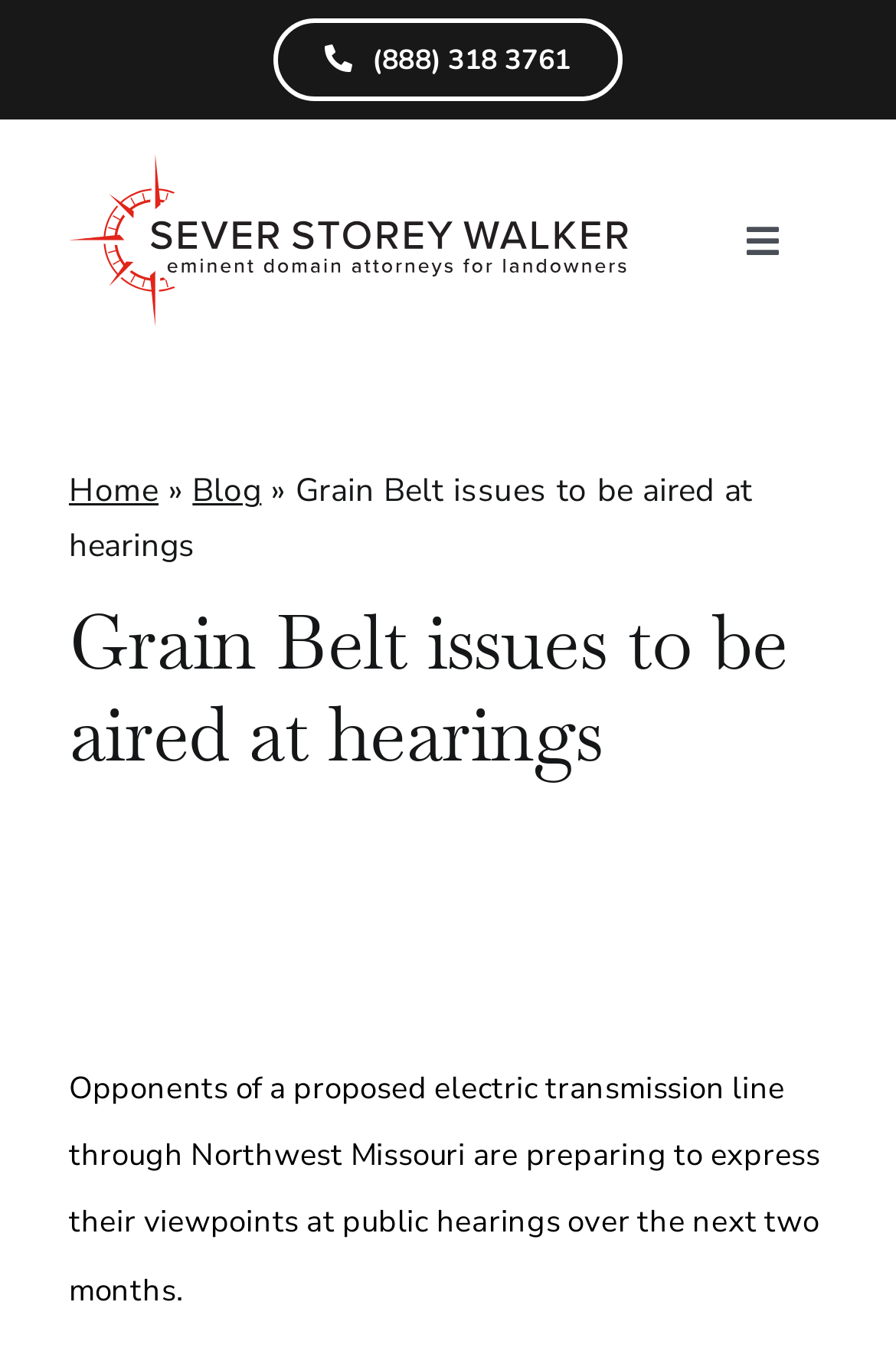What is the current page in the breadcrumb navigation?
Provide an in-depth answer to the question, covering all aspects.

I determined the current page by looking at the breadcrumb navigation element and finding the text 'Grain Belt issues to be aired at hearings' which is not a link, indicating it's the current page.